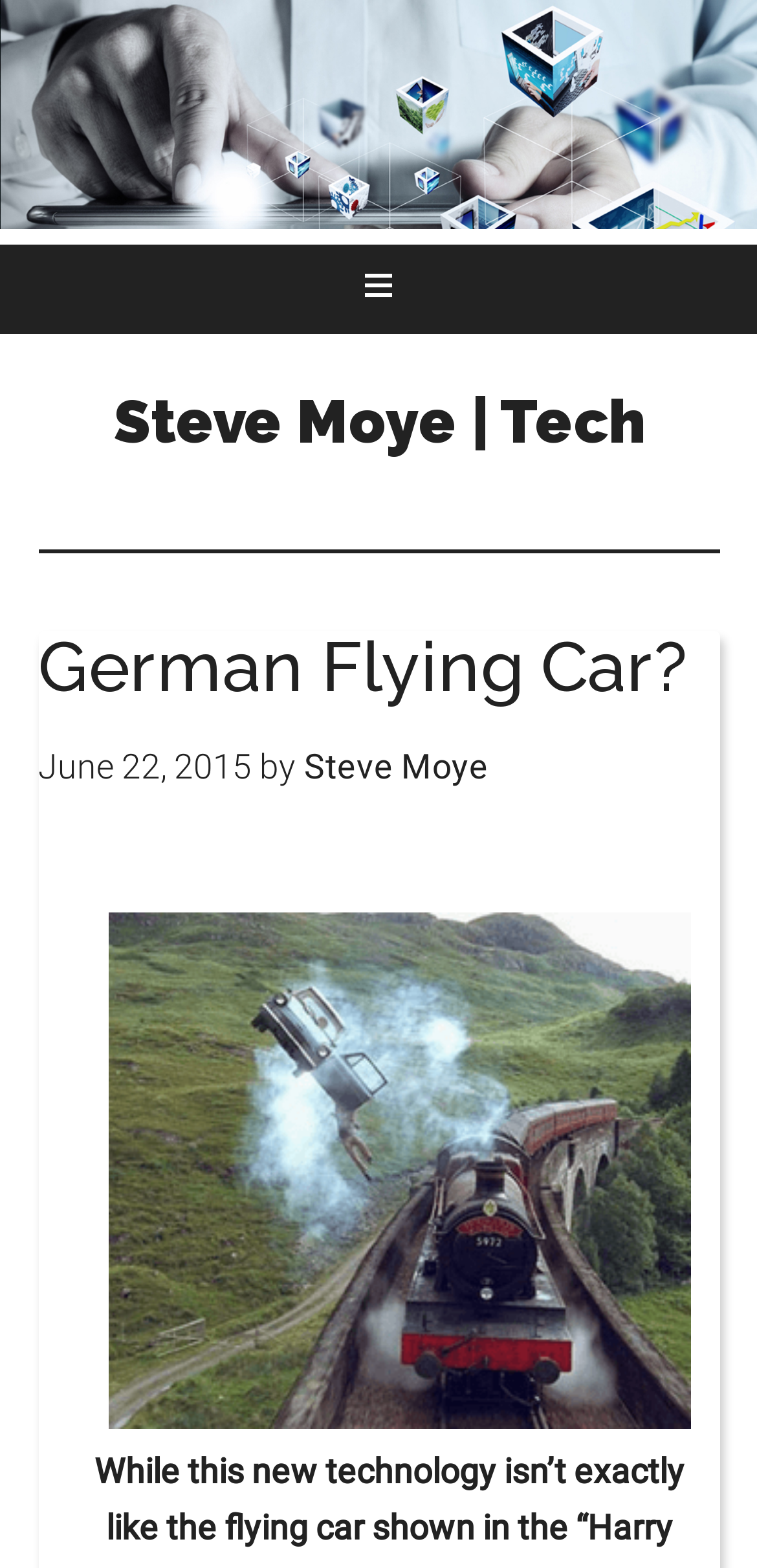How many links are there in the main header?
Look at the image and respond with a one-word or short phrase answer.

2